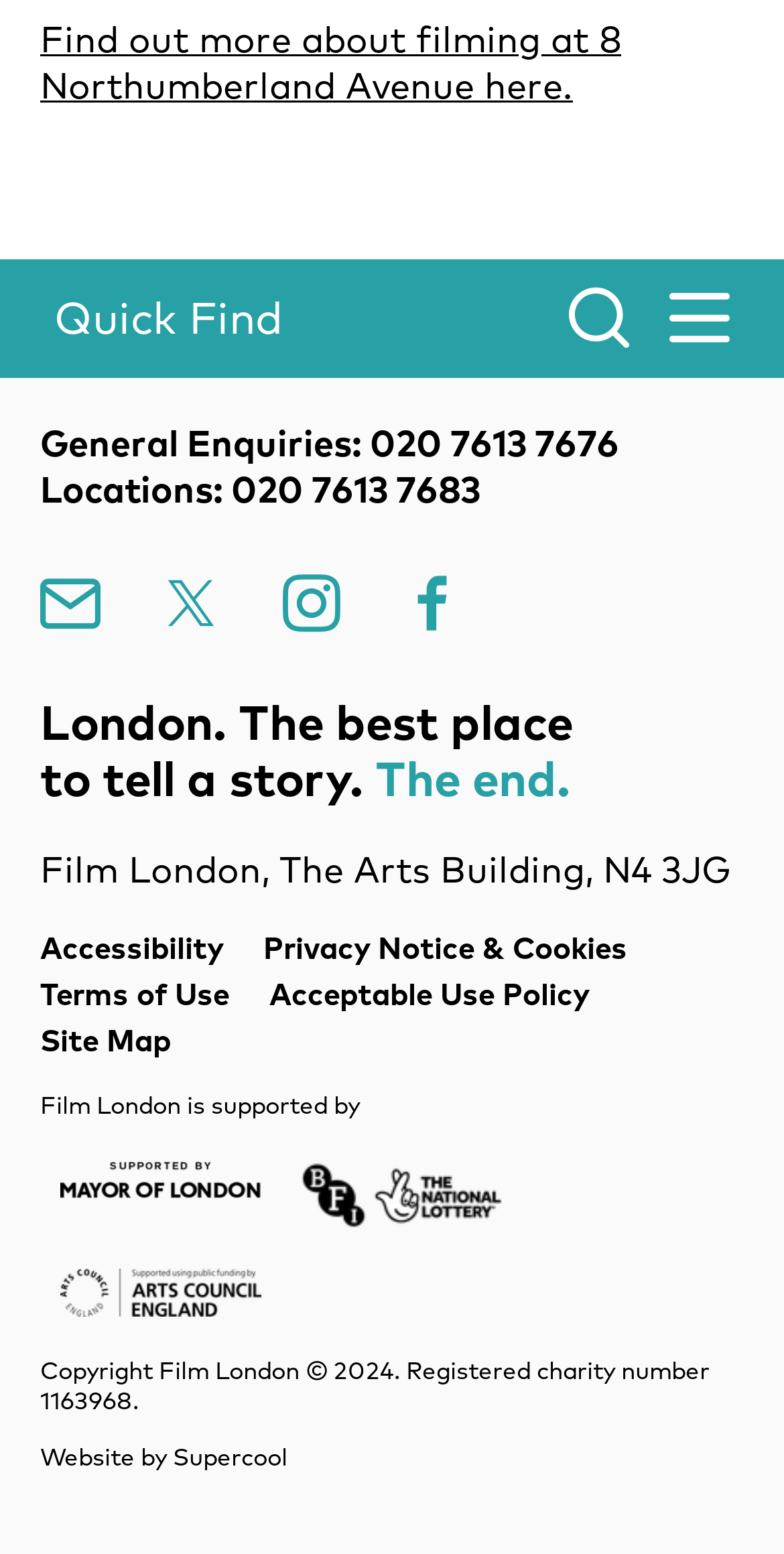Please pinpoint the bounding box coordinates for the region I should click to adhere to this instruction: "Click on 'Start Here'".

None